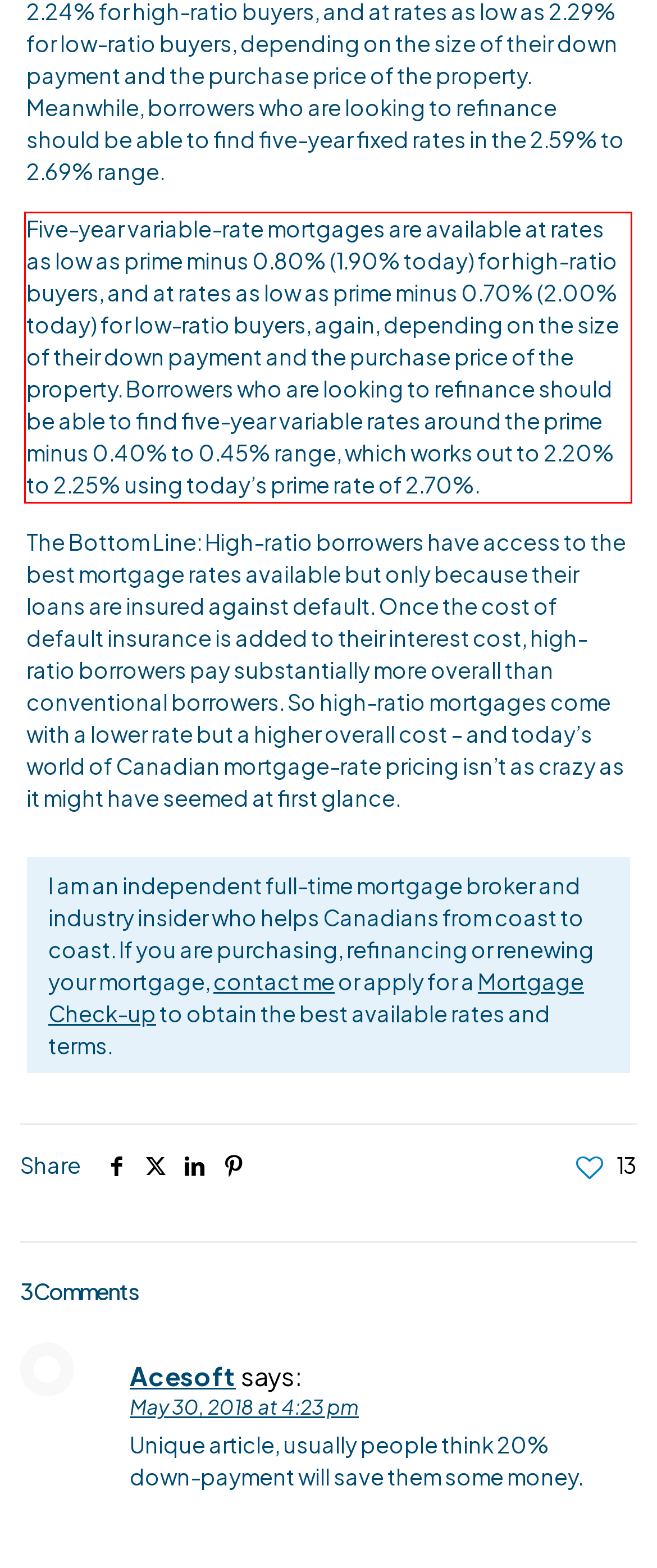Identify the text inside the red bounding box in the provided webpage screenshot and transcribe it.

Five-year variable-rate mortgages are available at rates as low as prime minus 0.80% (1.90% today) for high-ratio buyers, and at rates as low as prime minus 0.70% (2.00% today) for low-ratio buyers, again, depending on the size of their down payment and the purchase price of the property. Borrowers who are looking to refinance should be able to find five-year variable rates around the prime minus 0.40% to 0.45% range, which works out to 2.20% to 2.25% using today’s prime rate of 2.70%.